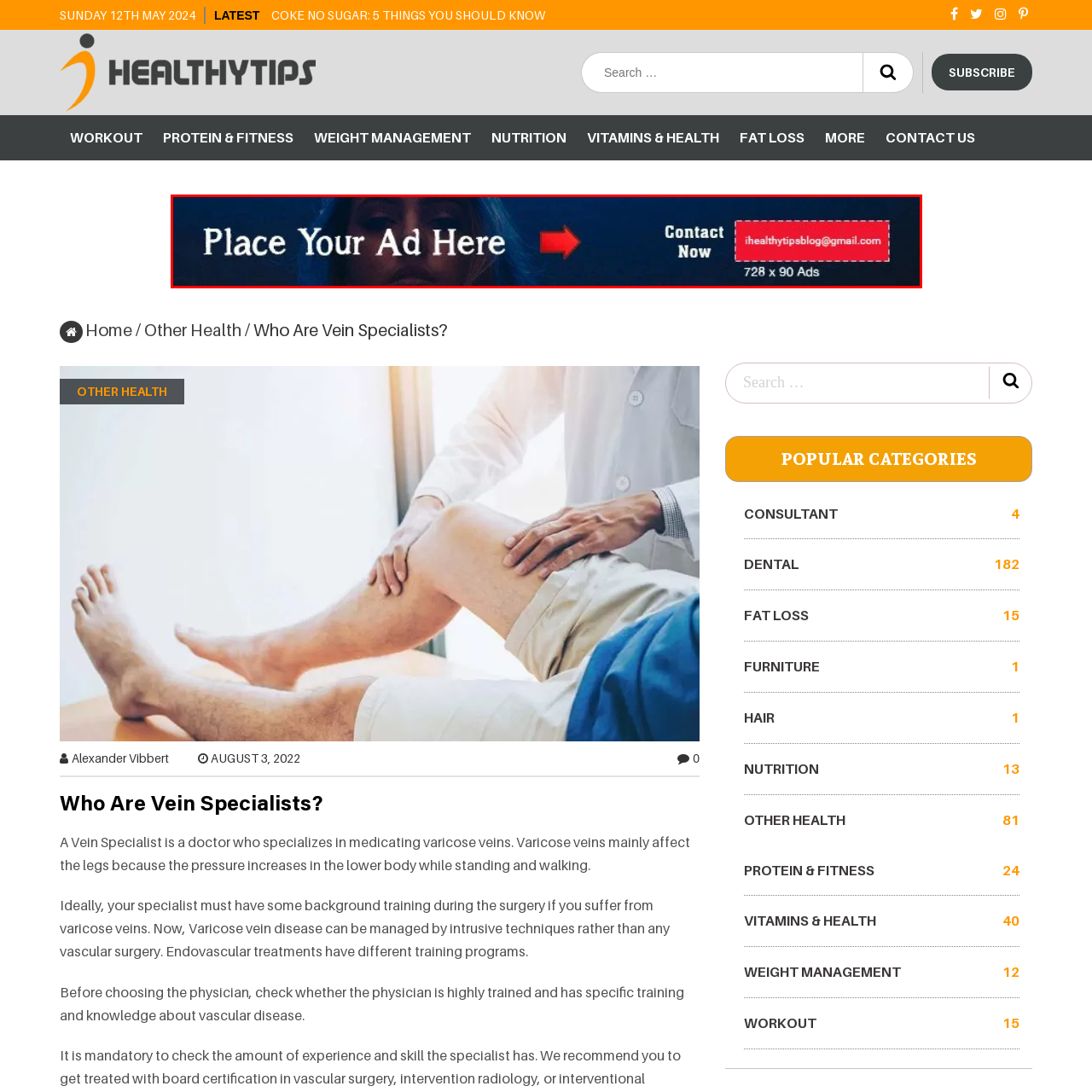View the image inside the red-bordered box and answer the given question using a single word or phrase:
What is the email address provided for inquiries?

ihealthytipsblog@gmail.com